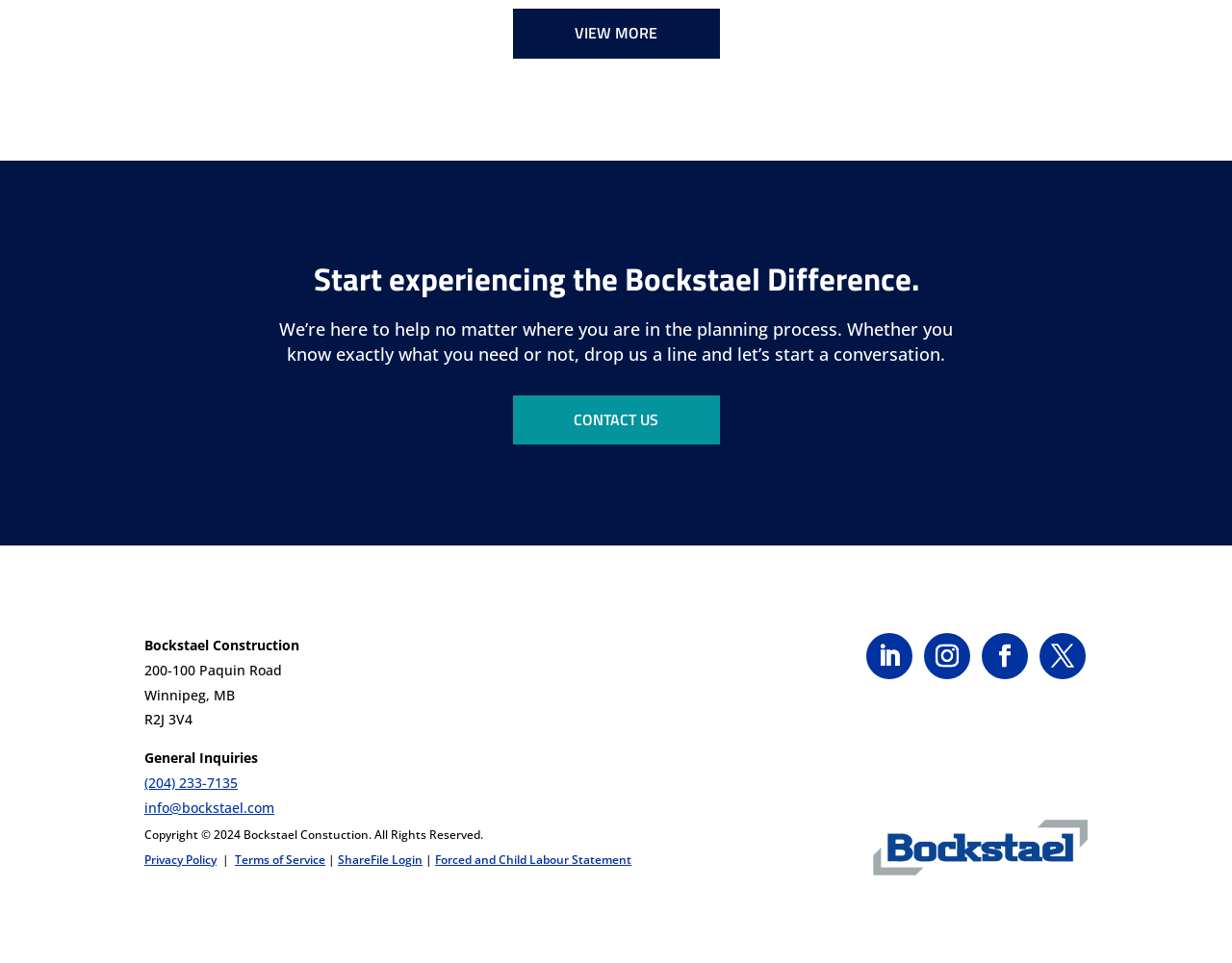Use a single word or phrase to answer the question: What is the phone number for general inquiries?

(204) 233-7135